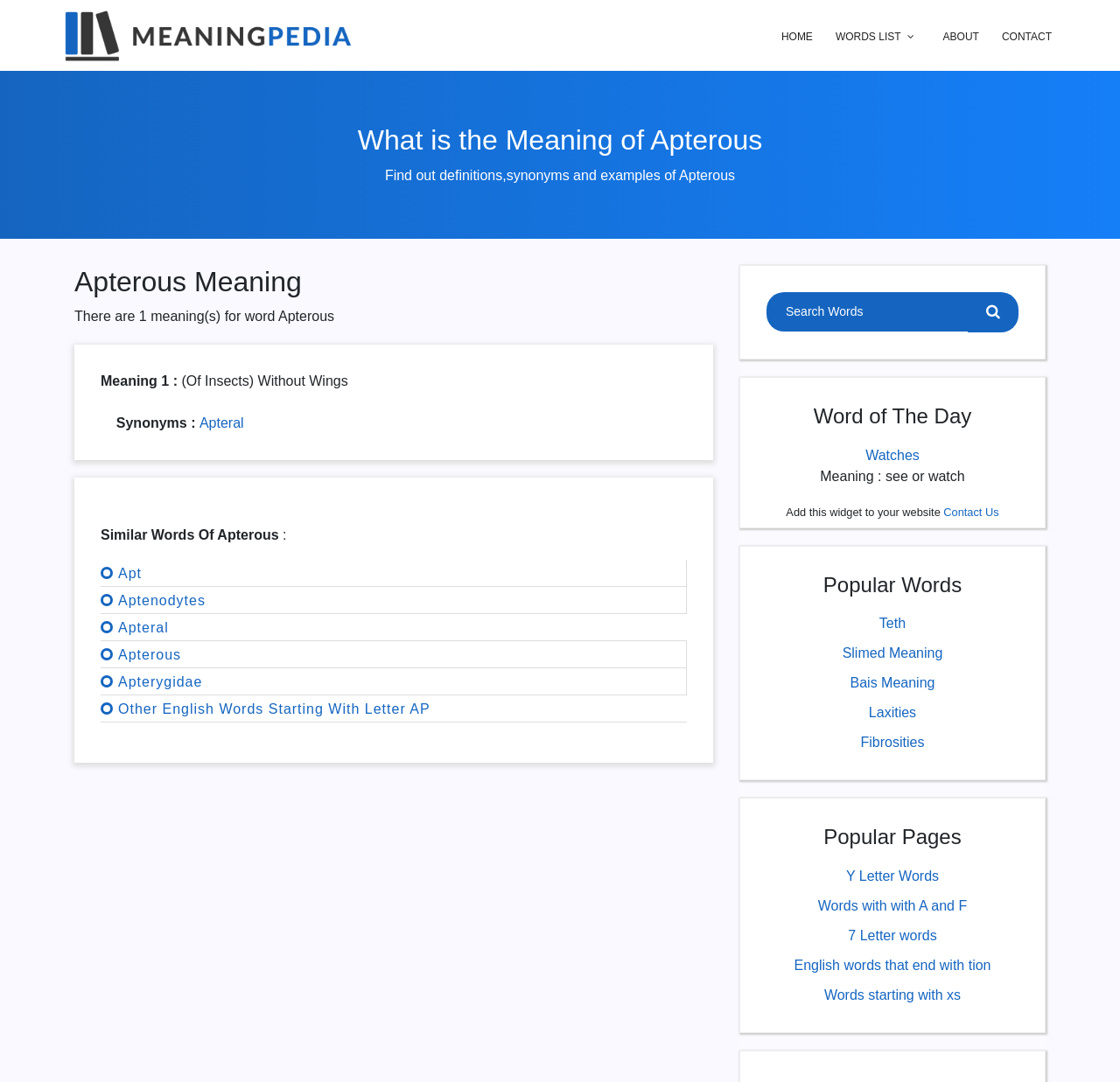Find the coordinates for the bounding box of the element with this description: "Words starting with xs".

[0.684, 0.902, 0.909, 0.93]